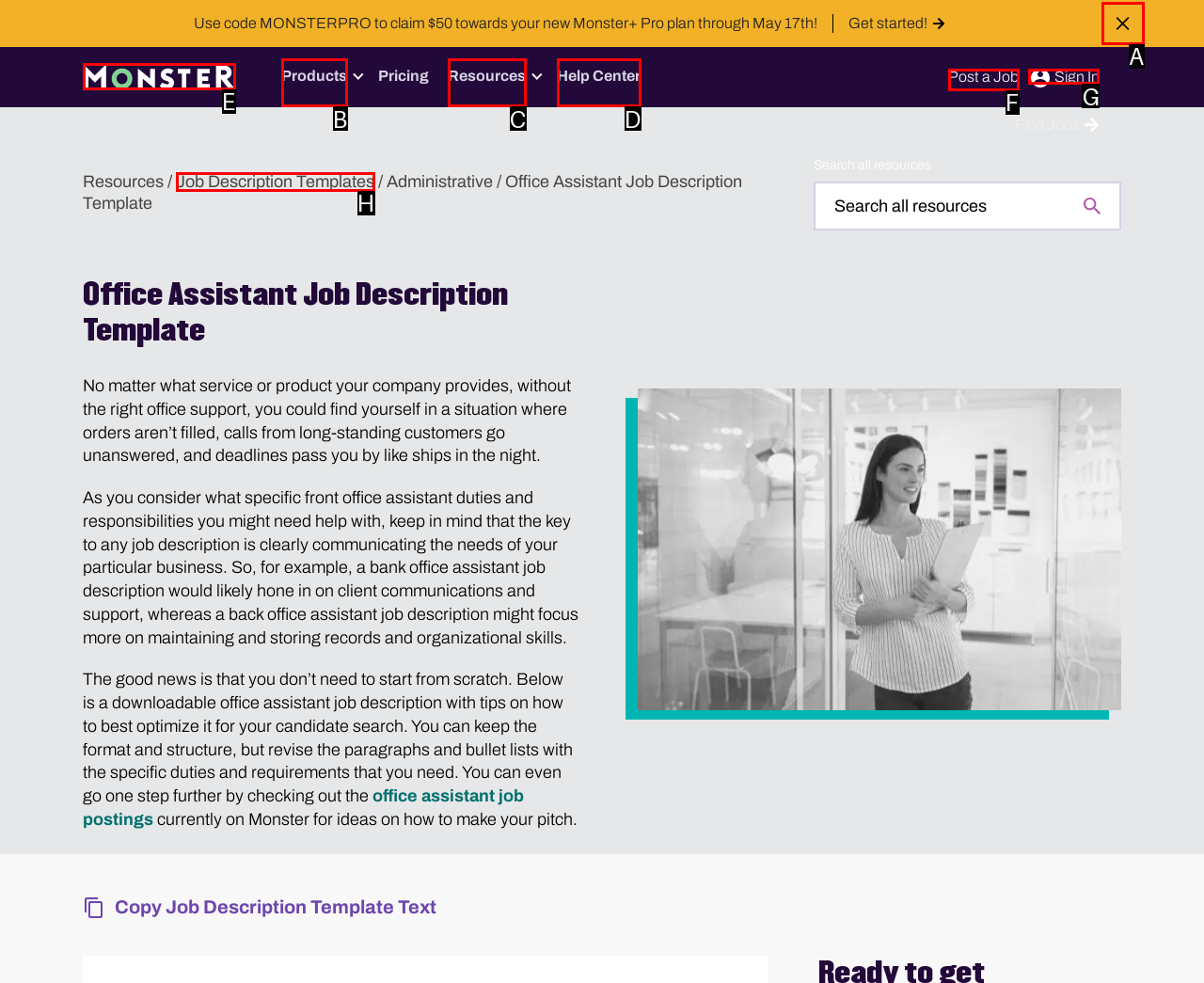Tell me the letter of the UI element to click in order to accomplish the following task: Sign in to your account
Answer with the letter of the chosen option from the given choices directly.

G